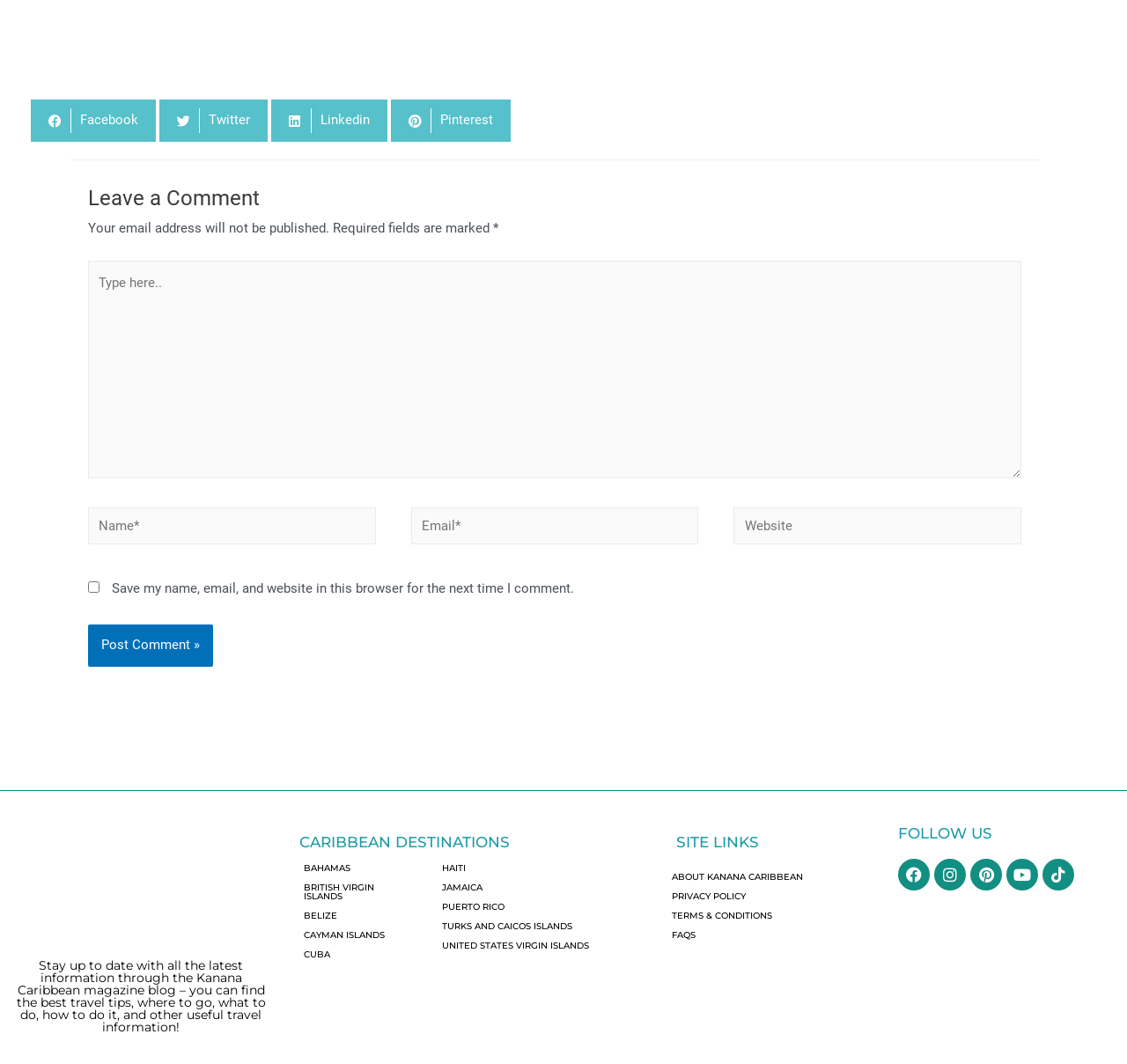What social media platforms can users follow this website on?
Respond to the question with a well-detailed and thorough answer.

Users can follow this website on various social media platforms, including Facebook, Instagram, Pinterest, Youtube, and Tiktok, as indicated by the links under the heading 'FOLLOW US'.